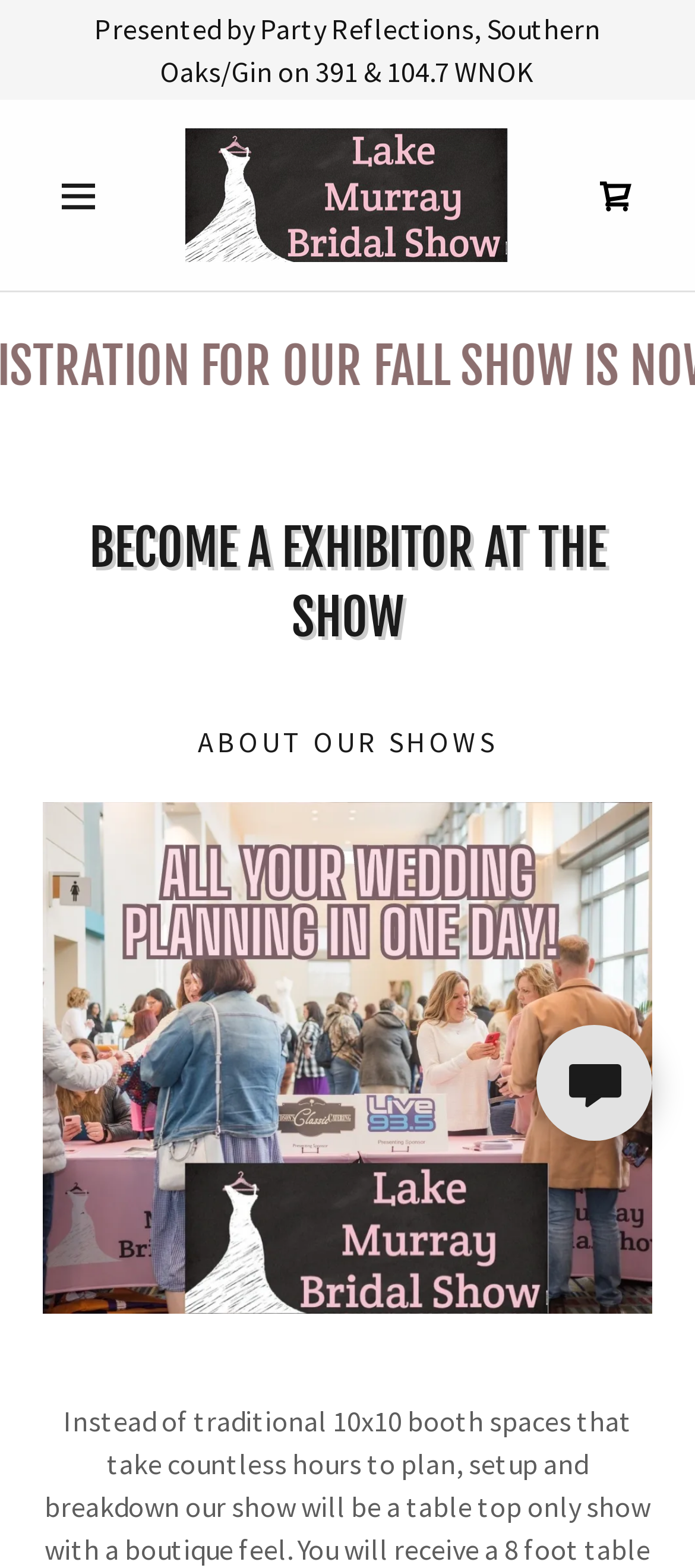Answer the question below in one word or phrase:
What is the purpose of the button with the hamburger icon?

Site Navigation